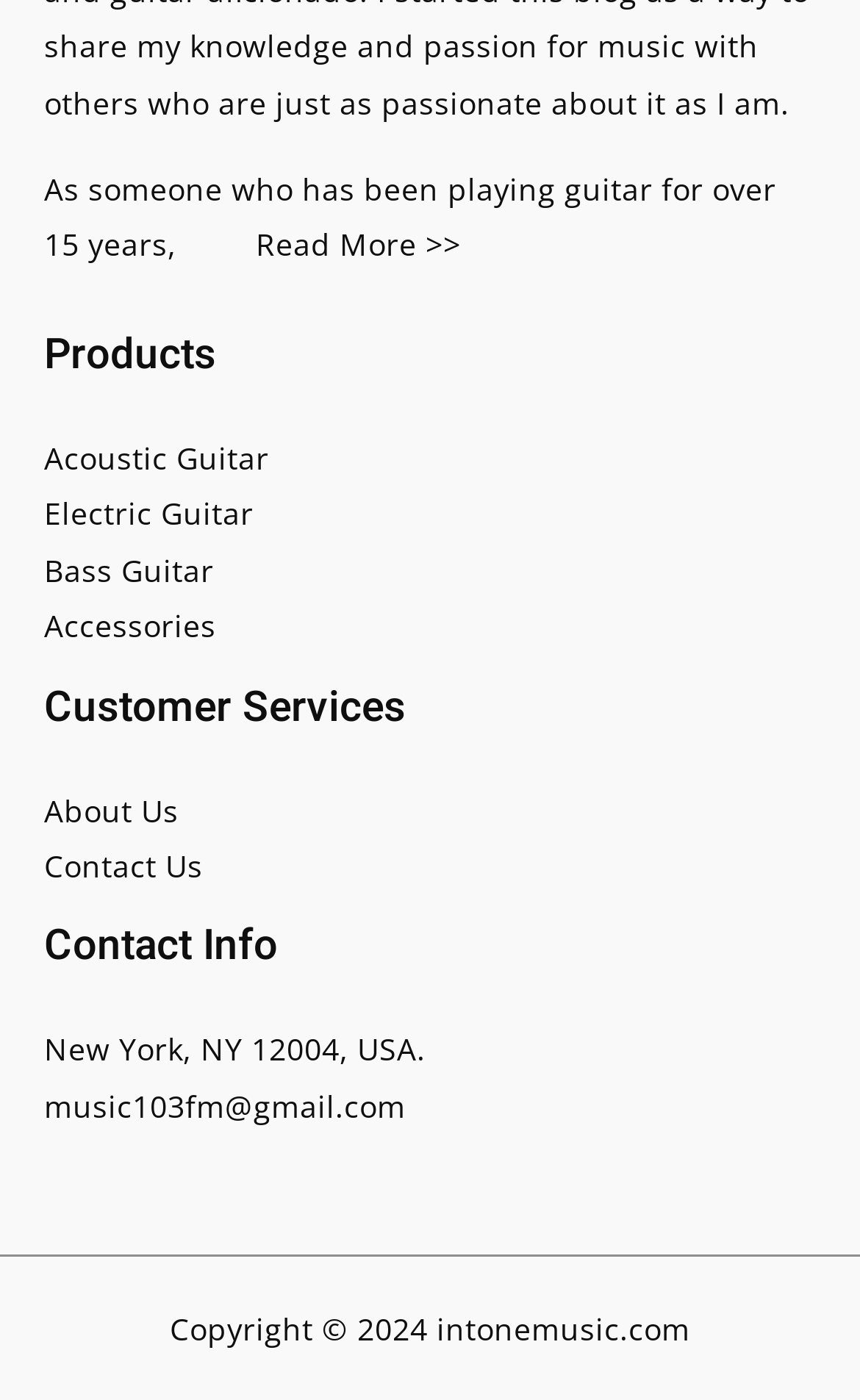Determine the bounding box coordinates of the clickable region to follow the instruction: "Copy a link to a post".

None